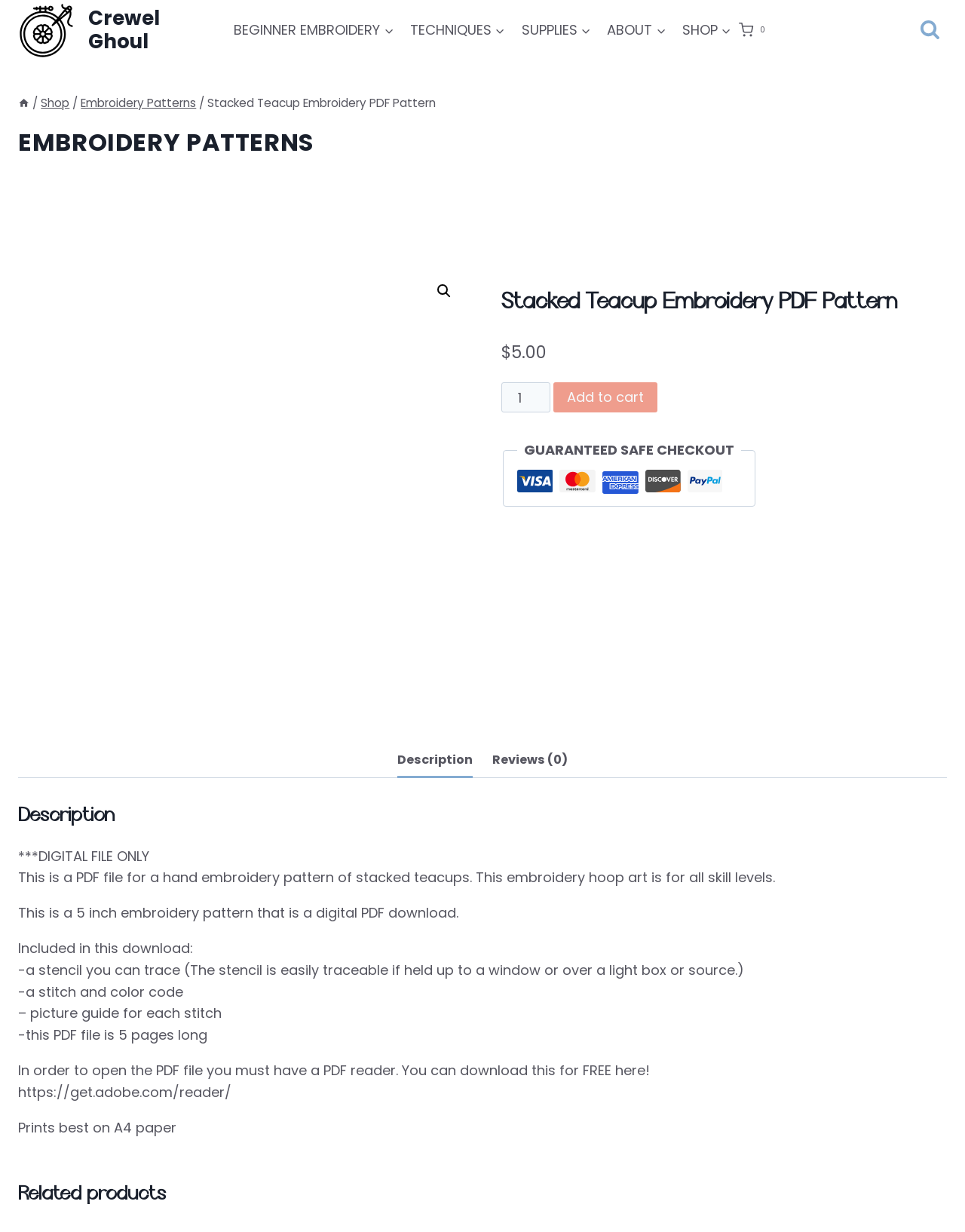What is the recommended paper size for printing the PDF file?
Observe the image and answer the question with a one-word or short phrase response.

A4 paper